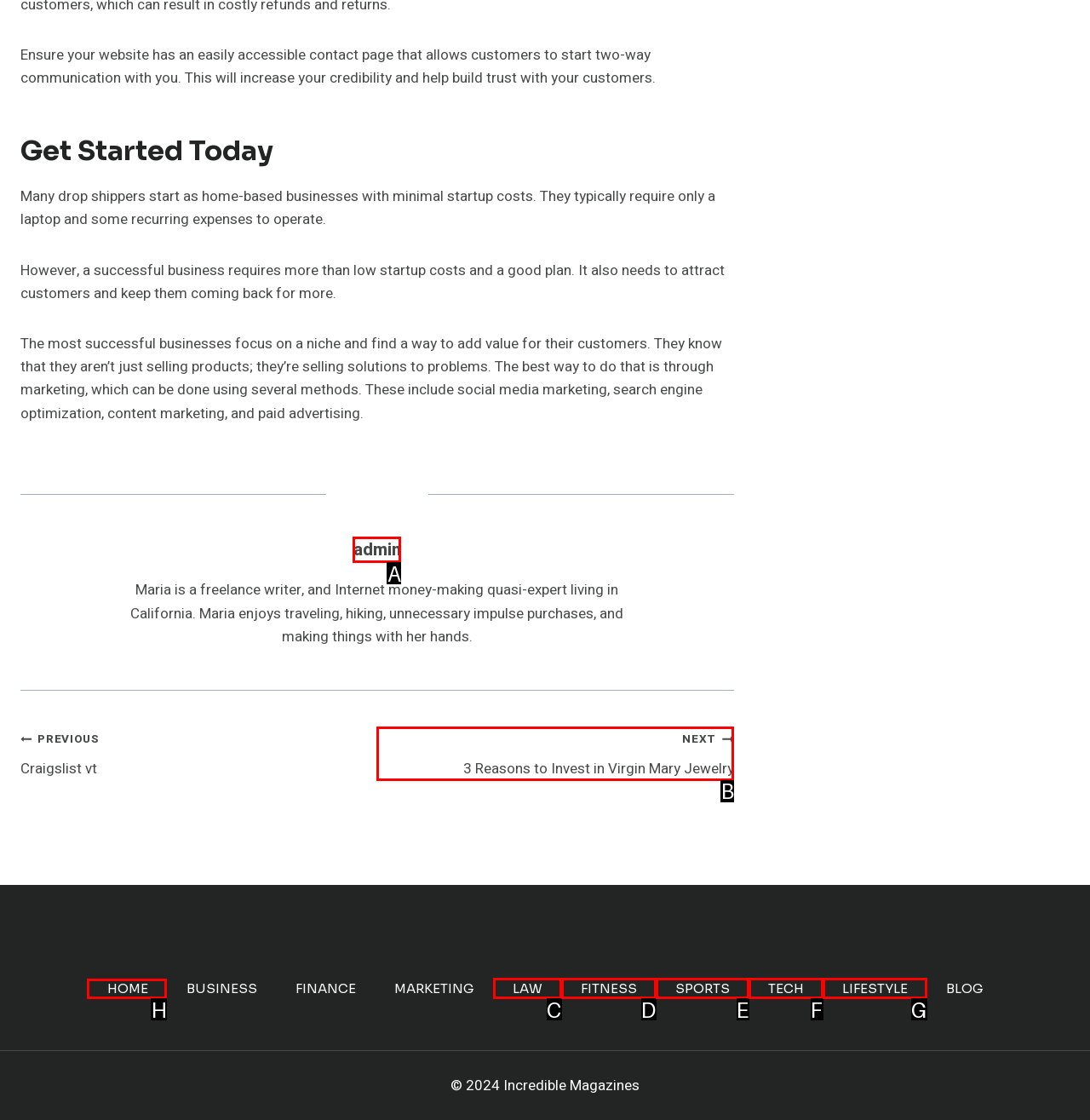Tell me which one HTML element I should click to complete the following task: Go to 'HOME' Answer with the option's letter from the given choices directly.

H